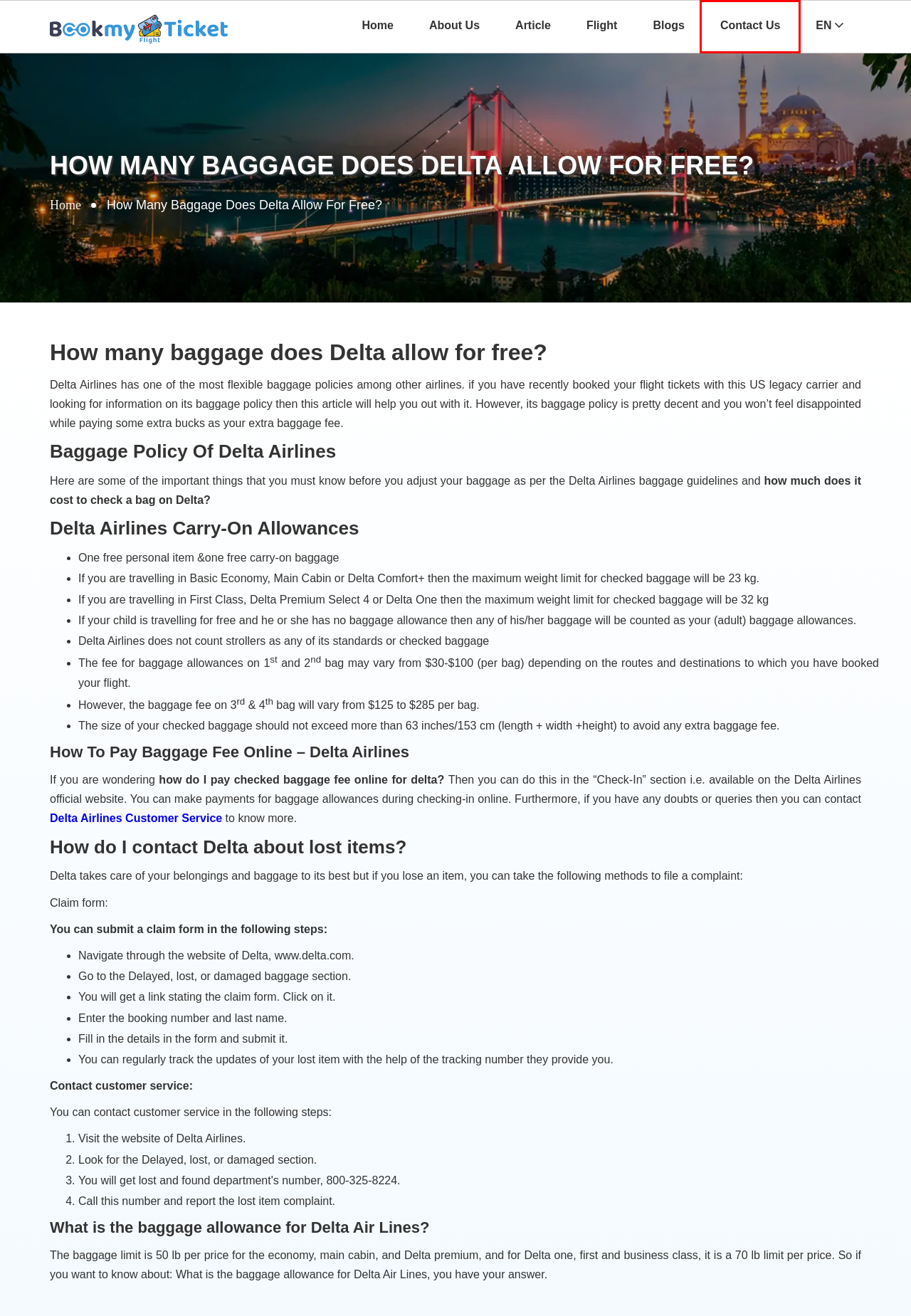You have a screenshot of a webpage, and a red bounding box highlights an element. Select the webpage description that best fits the new page after clicking the element within the bounding box. Options are:
A. Does Thai Airways give refunds?
B. BookMyFlightTicket - Contact US
C. BookmyflightTicket-About us
D. Flight Deals - Find Cheap Domestic & International Flights at bookmyflightticket.com
E. Bookmyflightticket | flights
F. How do I speak to a live person at Breeze Airways?
G. BookMyFlightTicket - Blogs
H. BookMyFlightTicket - Article

B